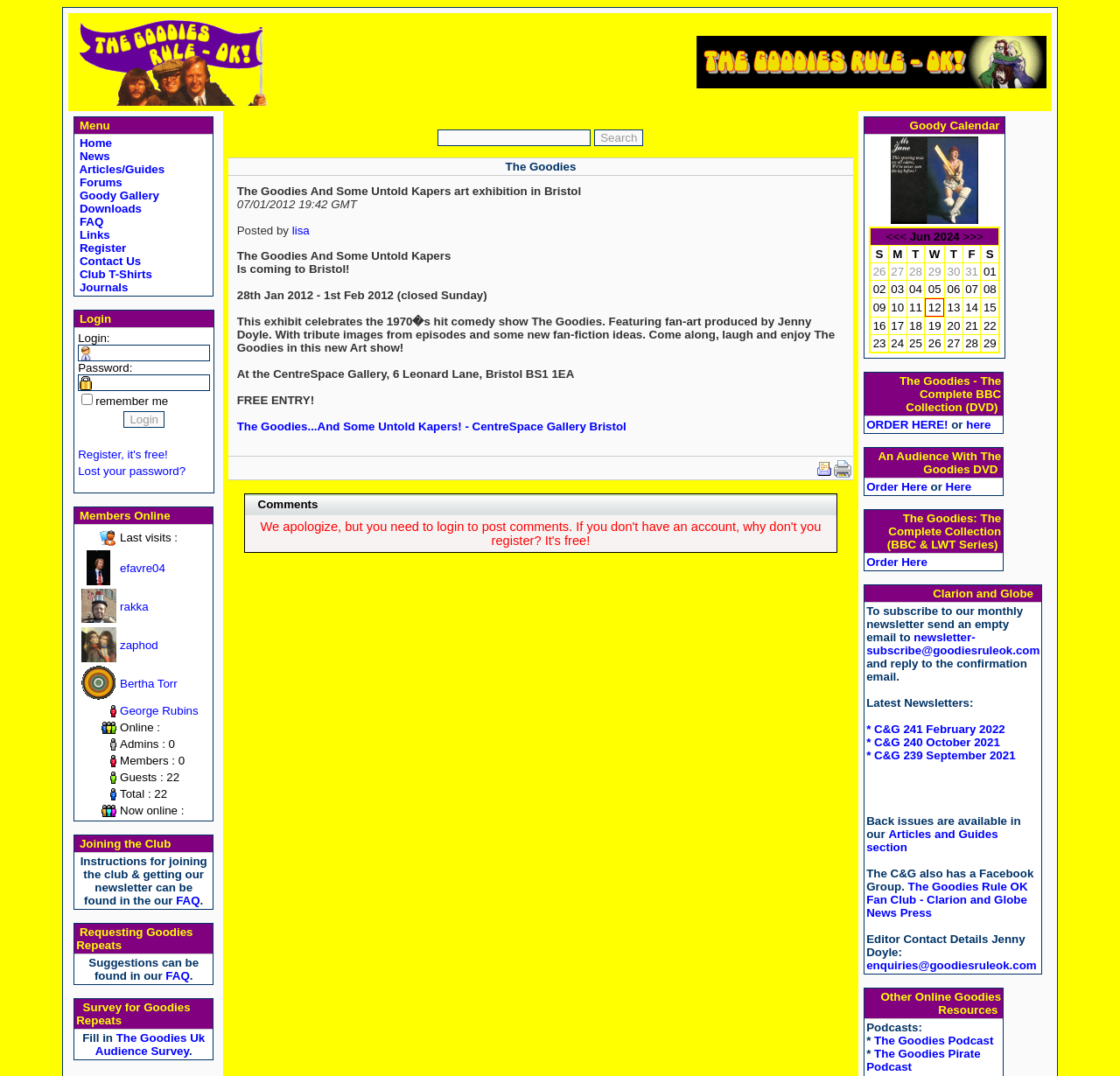Reply to the question with a single word or phrase:
What is the name of the last user who visited the site?

Bertha Torr